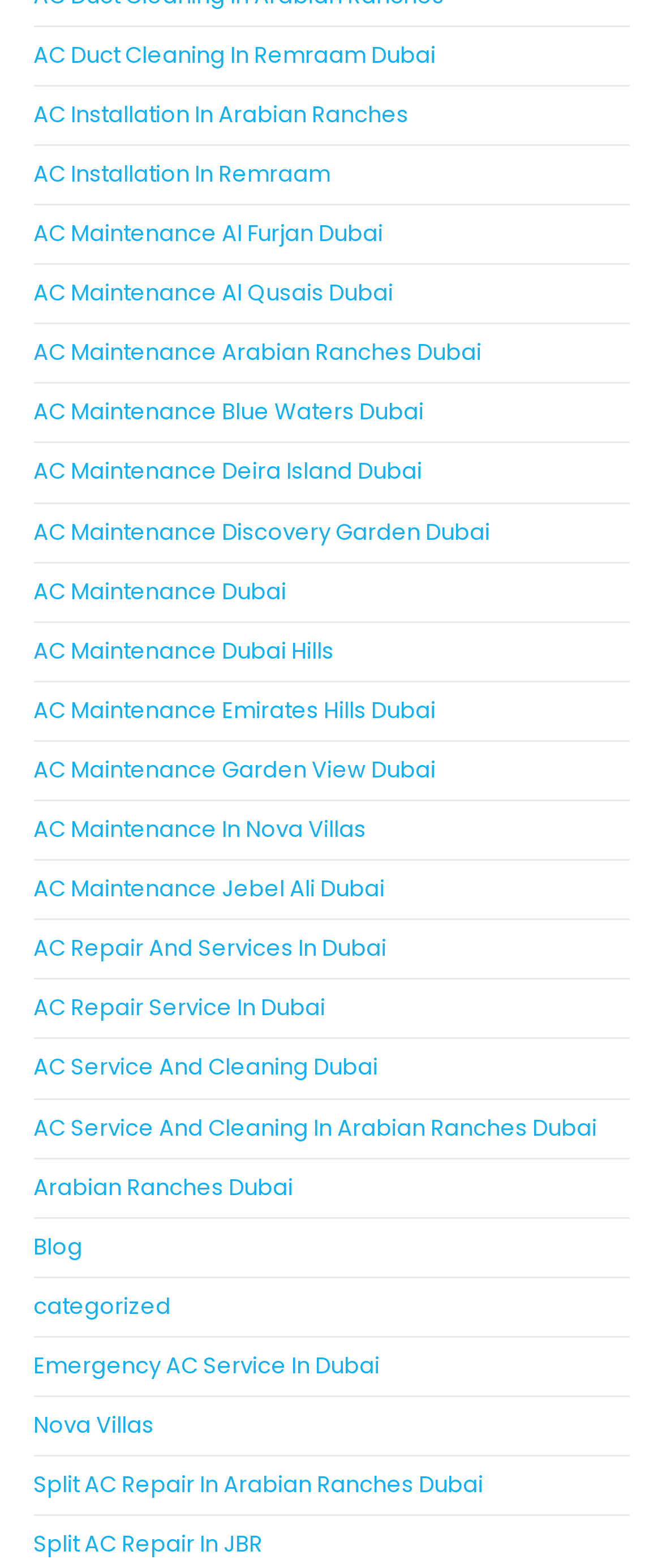Refer to the image and answer the question with as much detail as possible: How many AC maintenance services are listed?

I counted the number of links that start with 'AC Maintenance' and found 24 of them, each corresponding to a different location in Dubai.